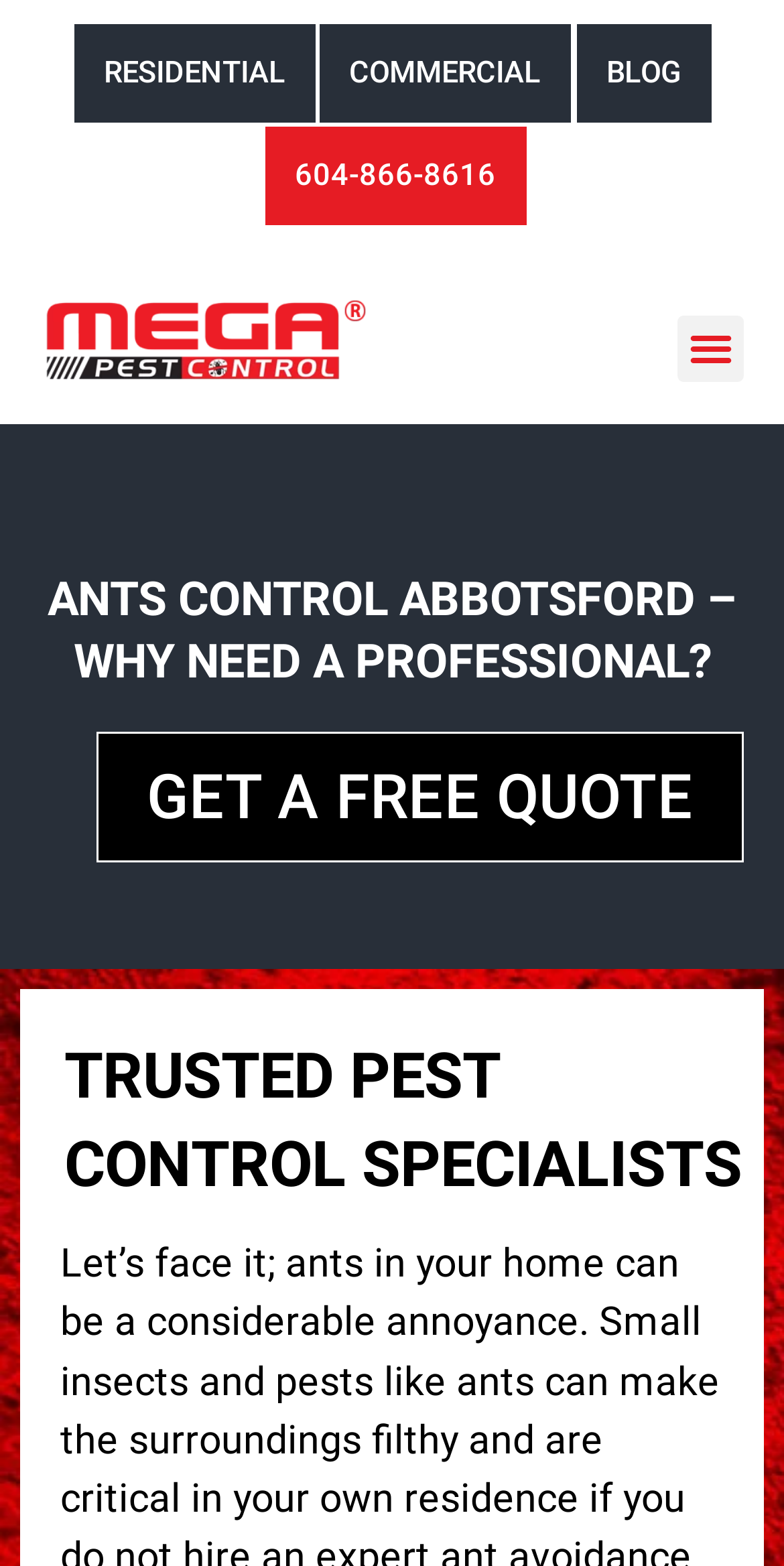What type of clients does the pest control company cater to?
Refer to the screenshot and deliver a thorough answer to the question presented.

The webpage has links for both 'RESIDENTIAL' and 'COMMERCIAL' services, indicating that the company offers pest control services to both individual homeowners and businesses.